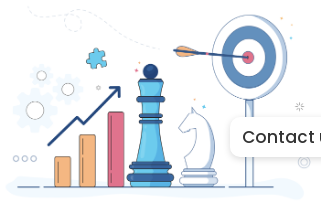What is the shape in the background?
Deliver a detailed and extensive answer to the question.

The background of the image contains subtle gear icons and abstract shapes, which hint at the complexities of organizational structure and business dynamics, suggesting that the shape in the background is a combination of gear icons and abstract shapes.